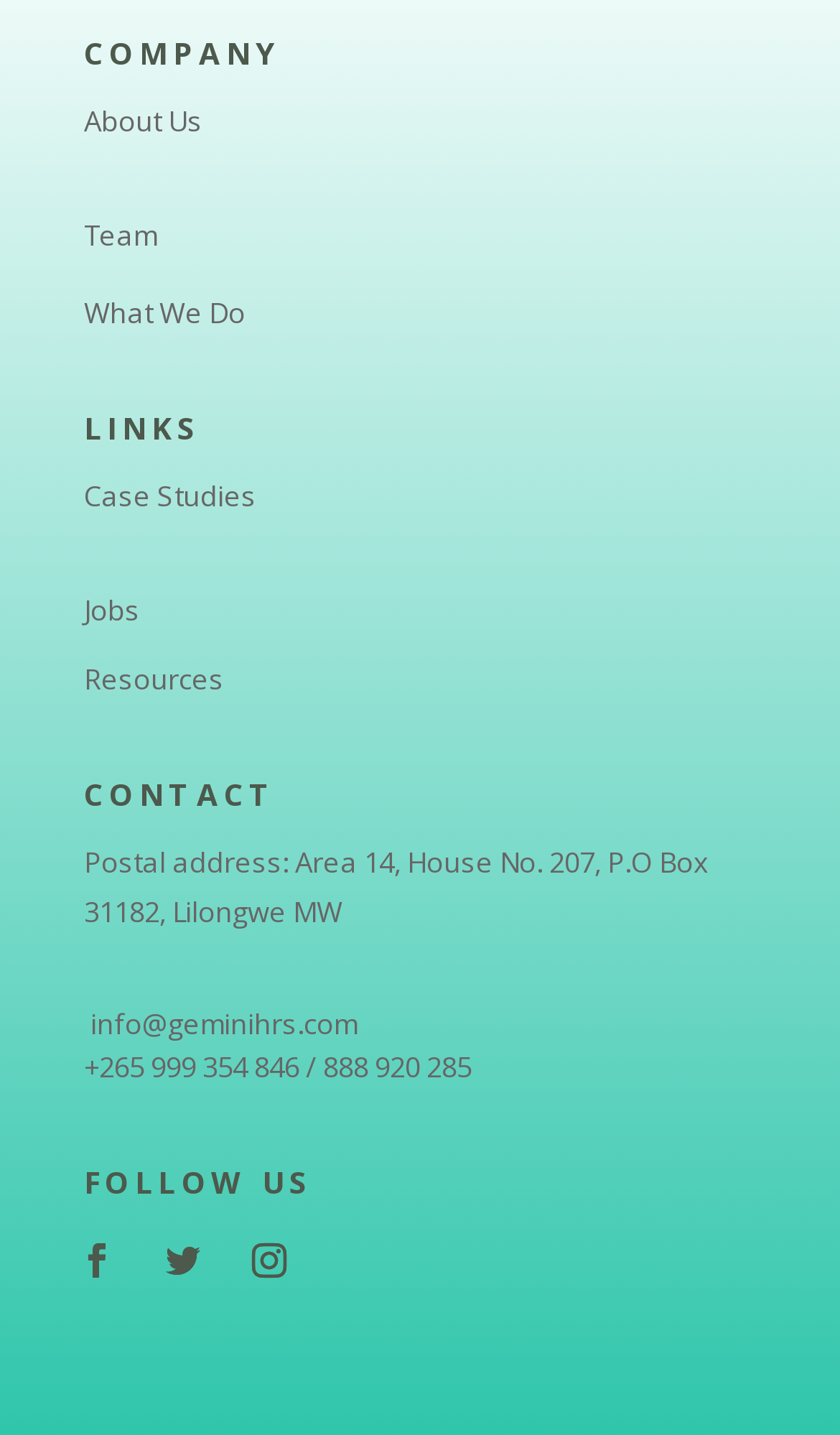How many social media links are available?
Using the image, give a concise answer in the form of a single word or short phrase.

3